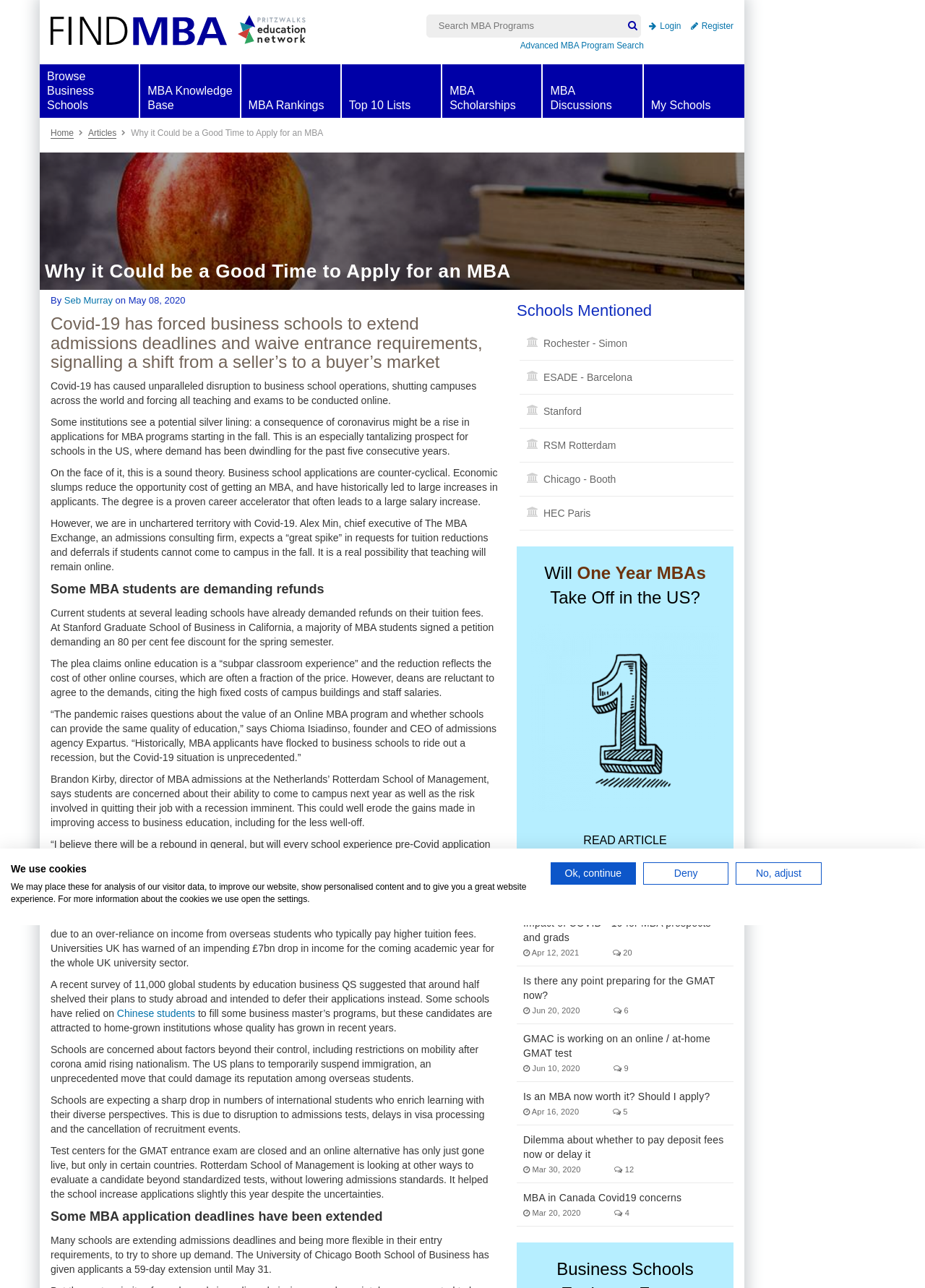Determine the bounding box coordinates for the area that should be clicked to carry out the following instruction: "Read the article 'Why it Could be a Good Time to Apply for an MBA'".

[0.142, 0.099, 0.349, 0.107]